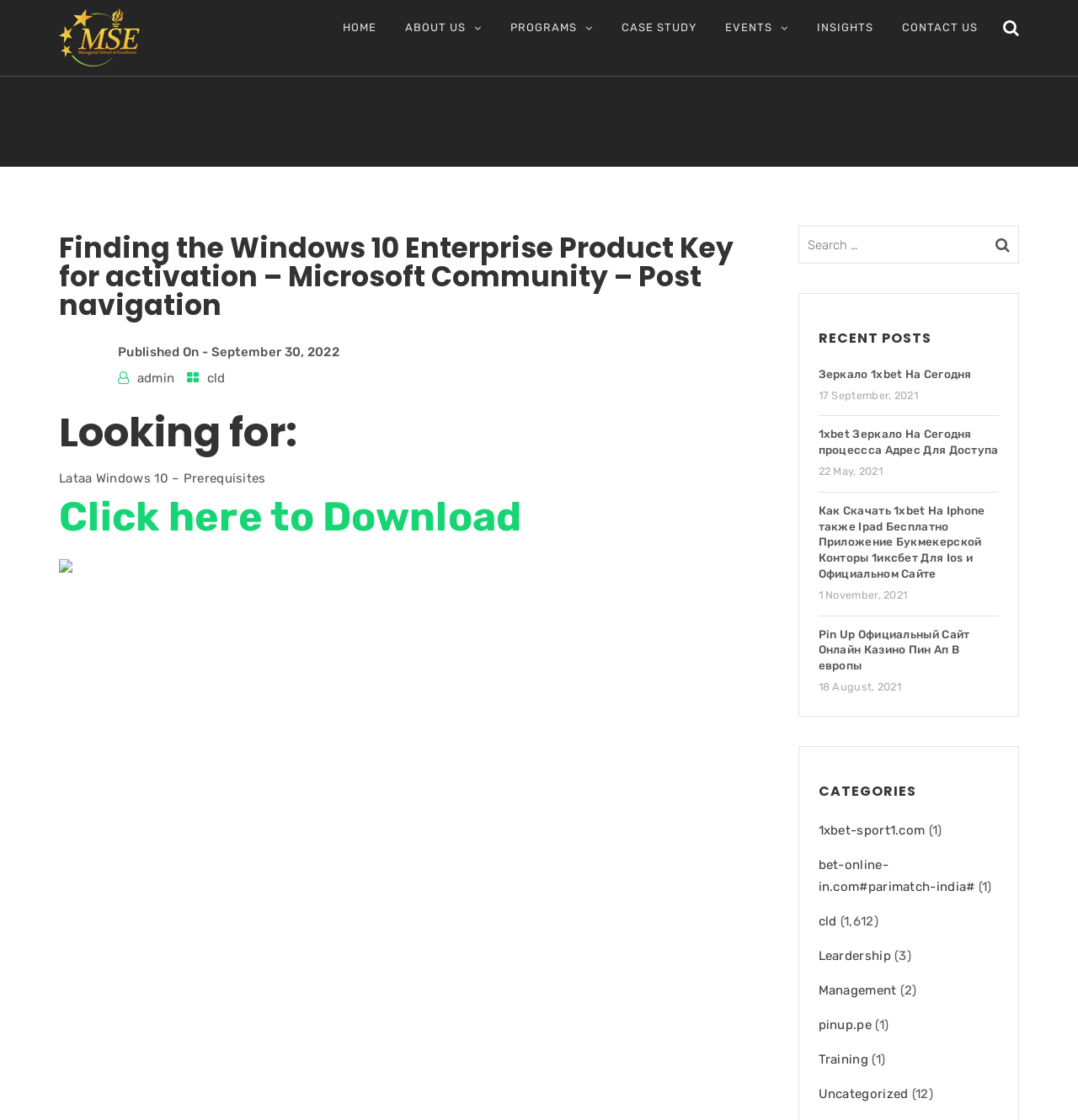Please mark the bounding box coordinates of the area that should be clicked to carry out the instruction: "Download Windows 10".

[0.055, 0.463, 0.484, 0.477]